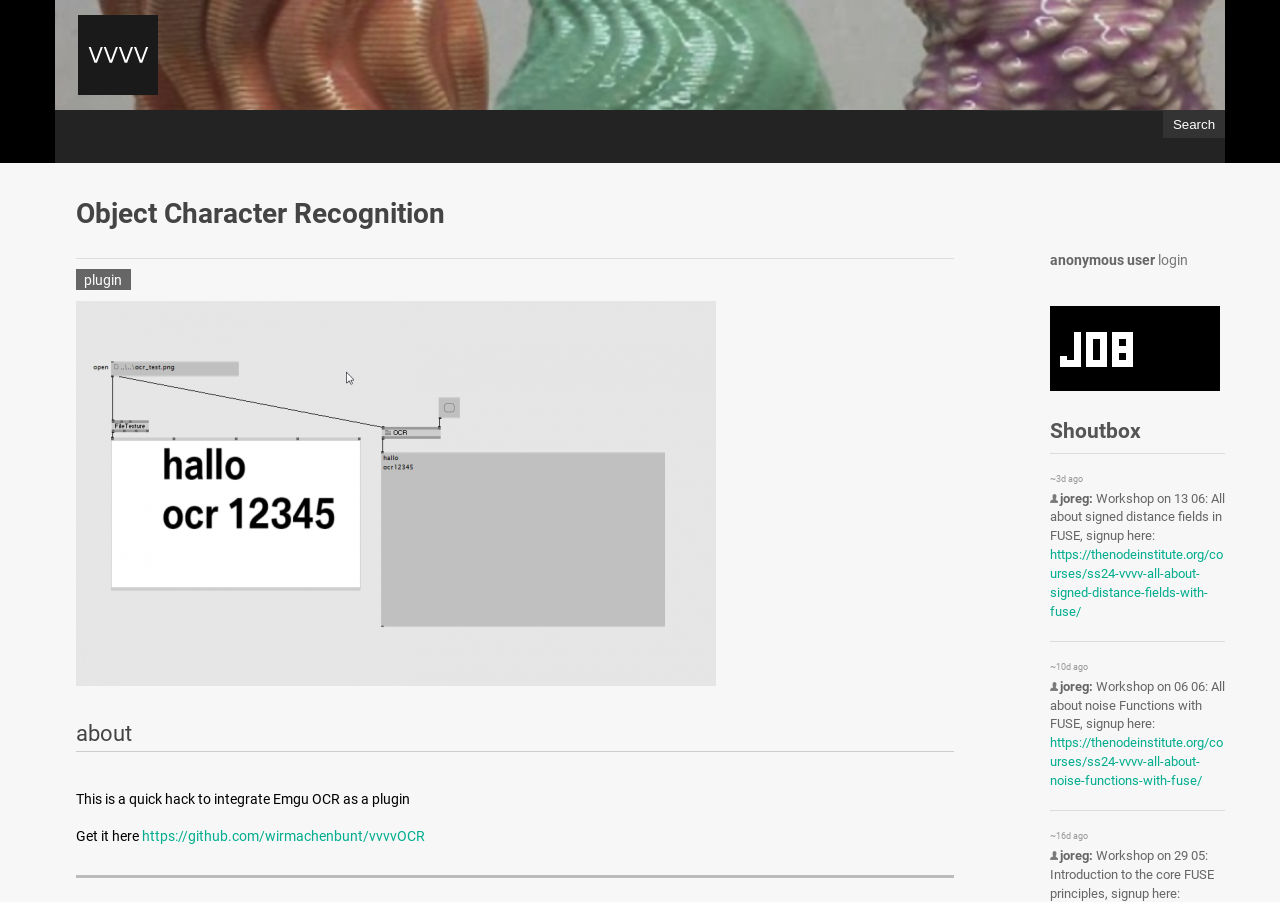Determine the coordinates of the bounding box that should be clicked to complete the instruction: "Login to the website". The coordinates should be represented by four float numbers between 0 and 1: [left, top, right, bottom].

[0.904, 0.279, 0.928, 0.297]